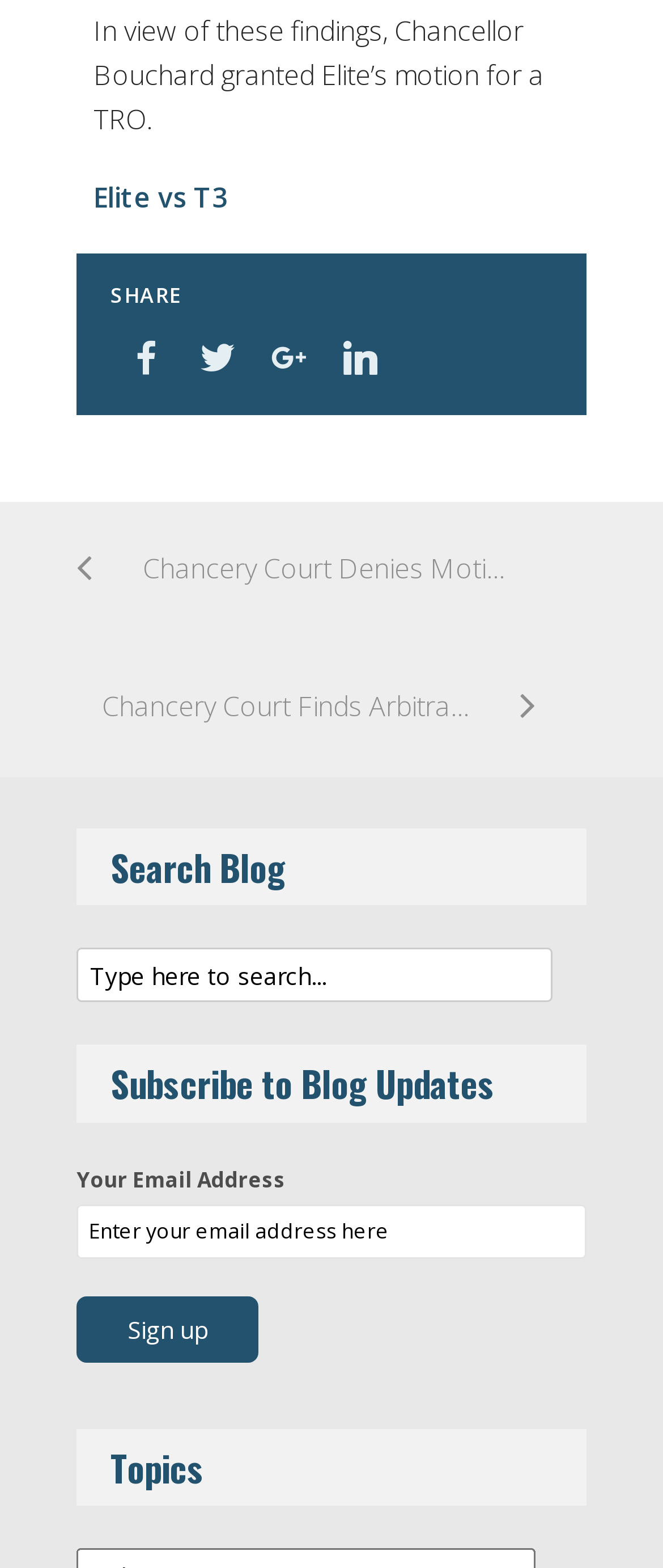Determine the bounding box coordinates of the region that needs to be clicked to achieve the task: "Click on the 'Sign up' button".

[0.115, 0.827, 0.39, 0.869]